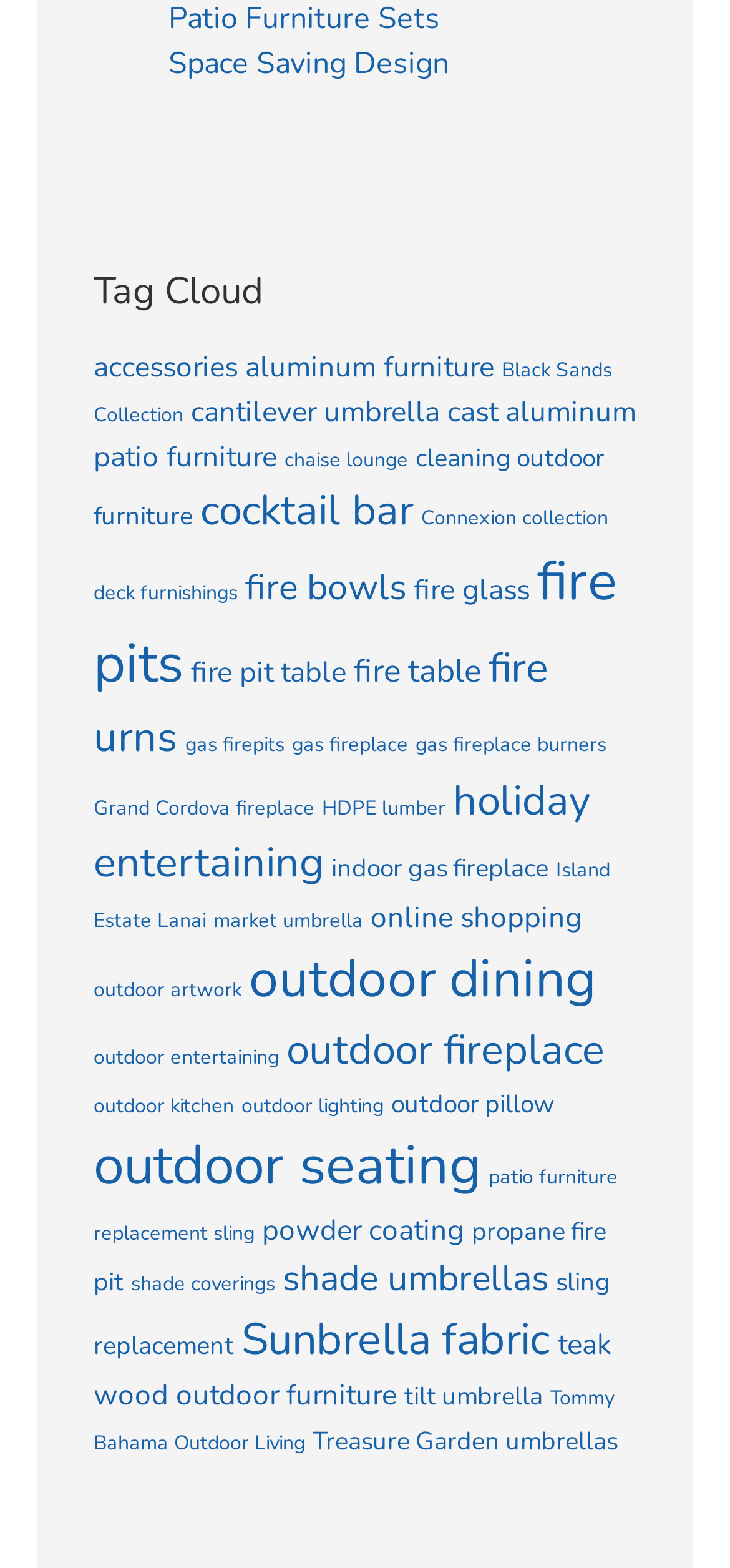How many items are in the 'outdoor pillow' category? From the image, respond with a single word or brief phrase.

6 items